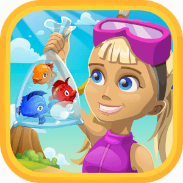How many fish are in the clear bag?
Offer a detailed and full explanation in response to the question.

The girl in the logo is holding a clear bag filled with colorful fish, and a quick count reveals that there are three fish in total, with two of them being red and one being blue.